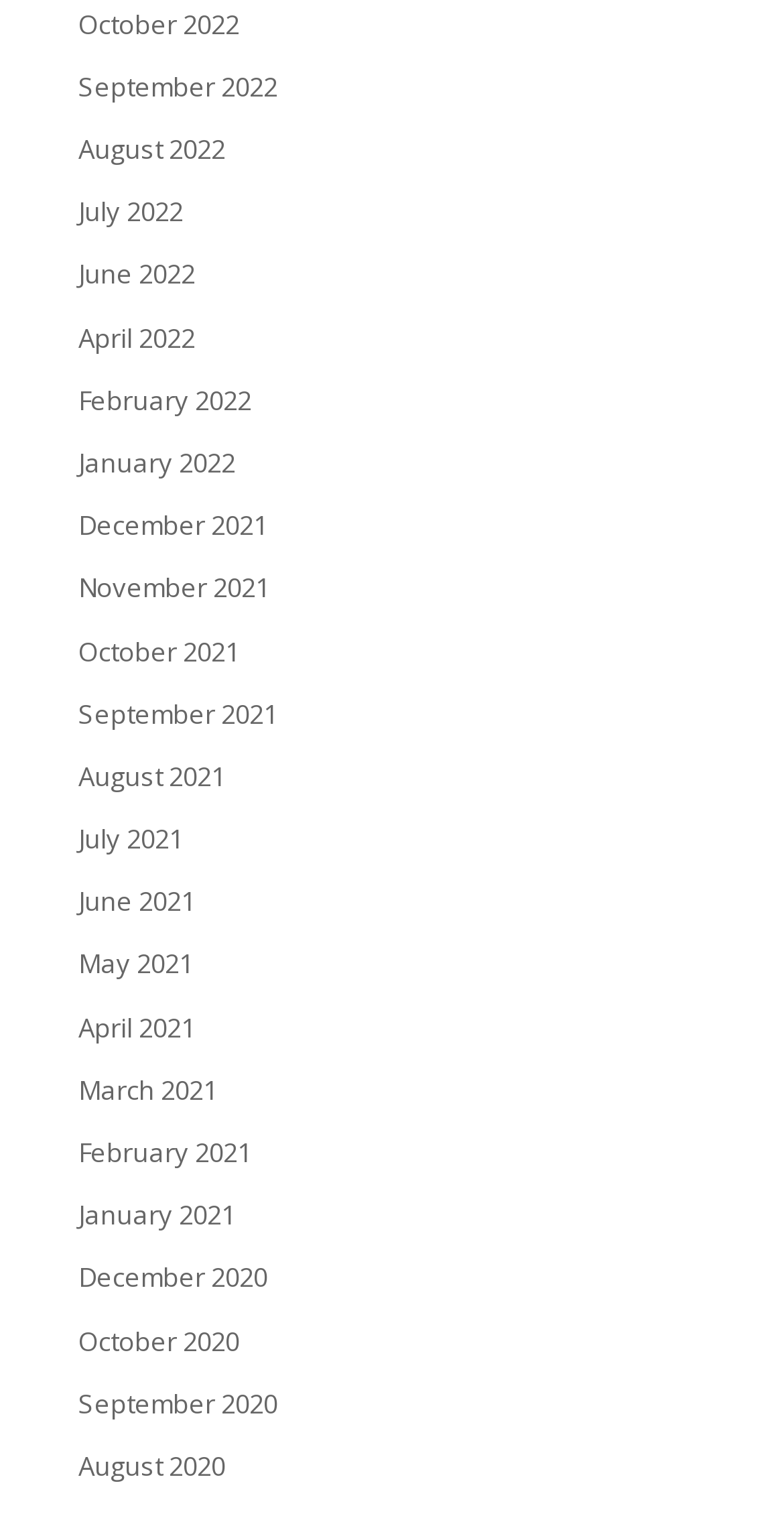Please identify the bounding box coordinates of the element that needs to be clicked to perform the following instruction: "view October 2022".

[0.1, 0.004, 0.305, 0.027]